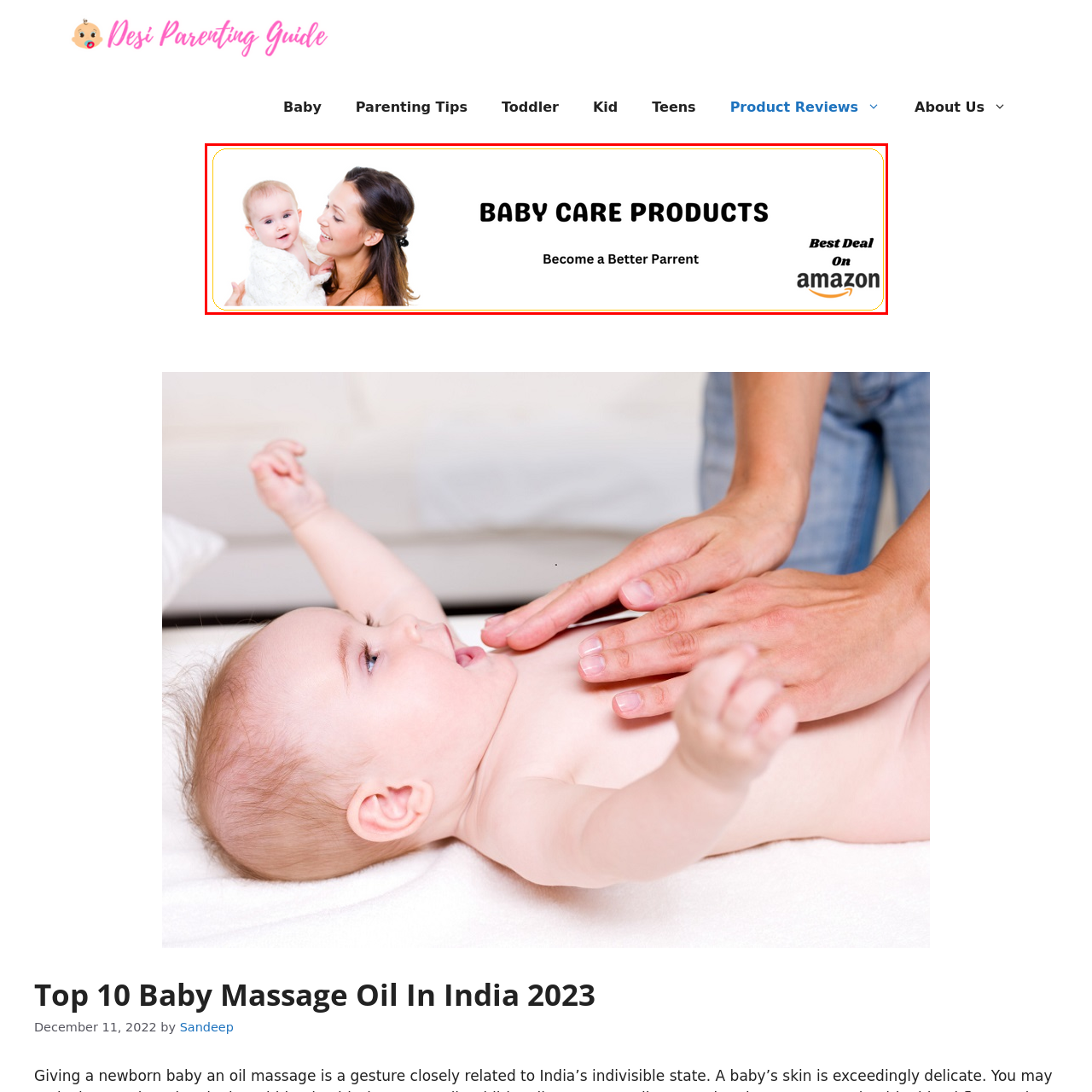Carefully inspect the area of the image highlighted by the red box and deliver a detailed response to the question below, based on your observations: What is the main theme of the image?

The image features a mother holding her baby, with bold text elements highlighting 'BABY CARE PRODUCTS', and a subtitle inviting readers to explore resources for improving their parenting skills, indicating that the main theme of the image is baby care.